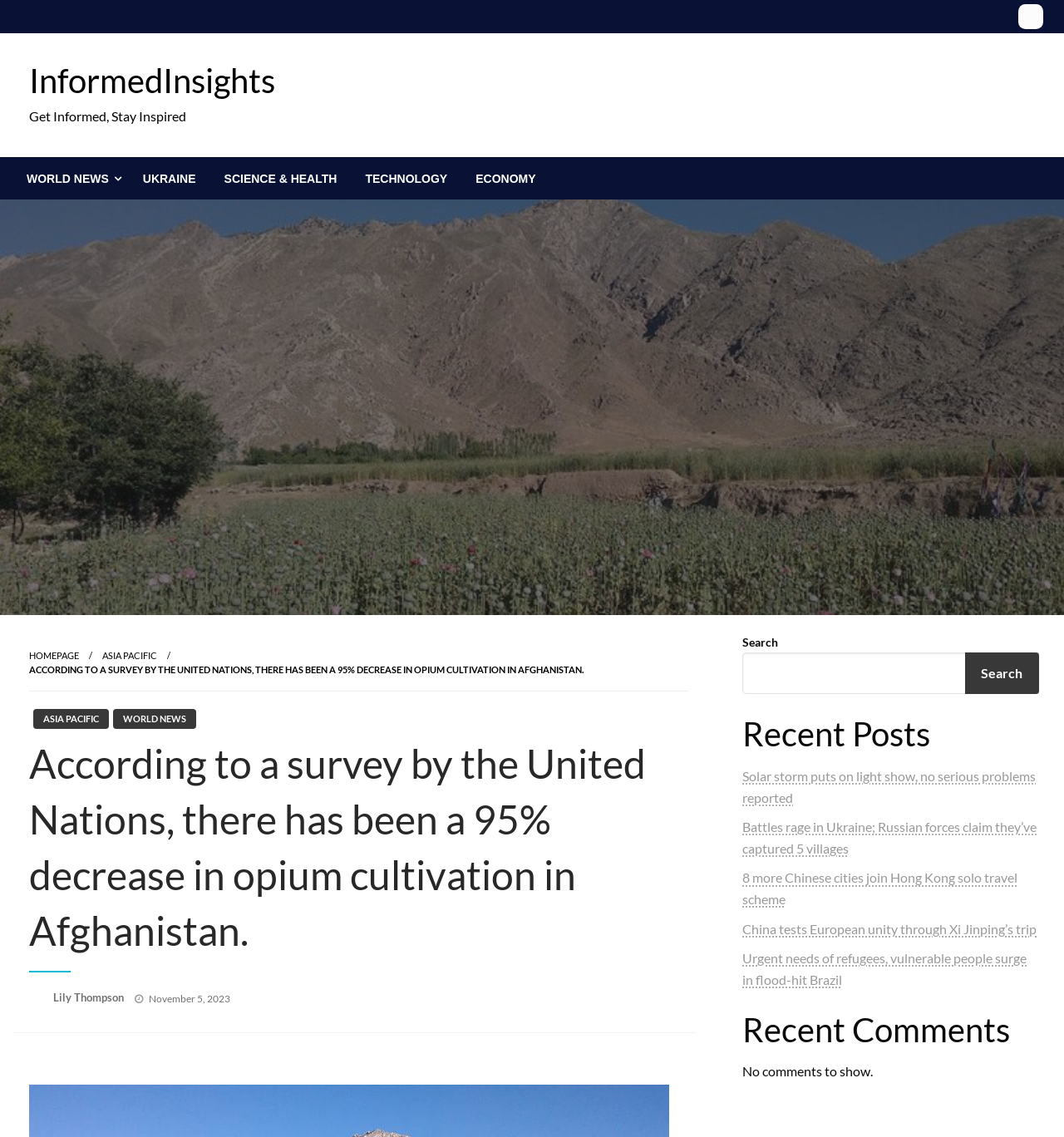Locate the coordinates of the bounding box for the clickable region that fulfills this instruction: "Check the latest news about Asia Pacific".

[0.096, 0.571, 0.148, 0.581]